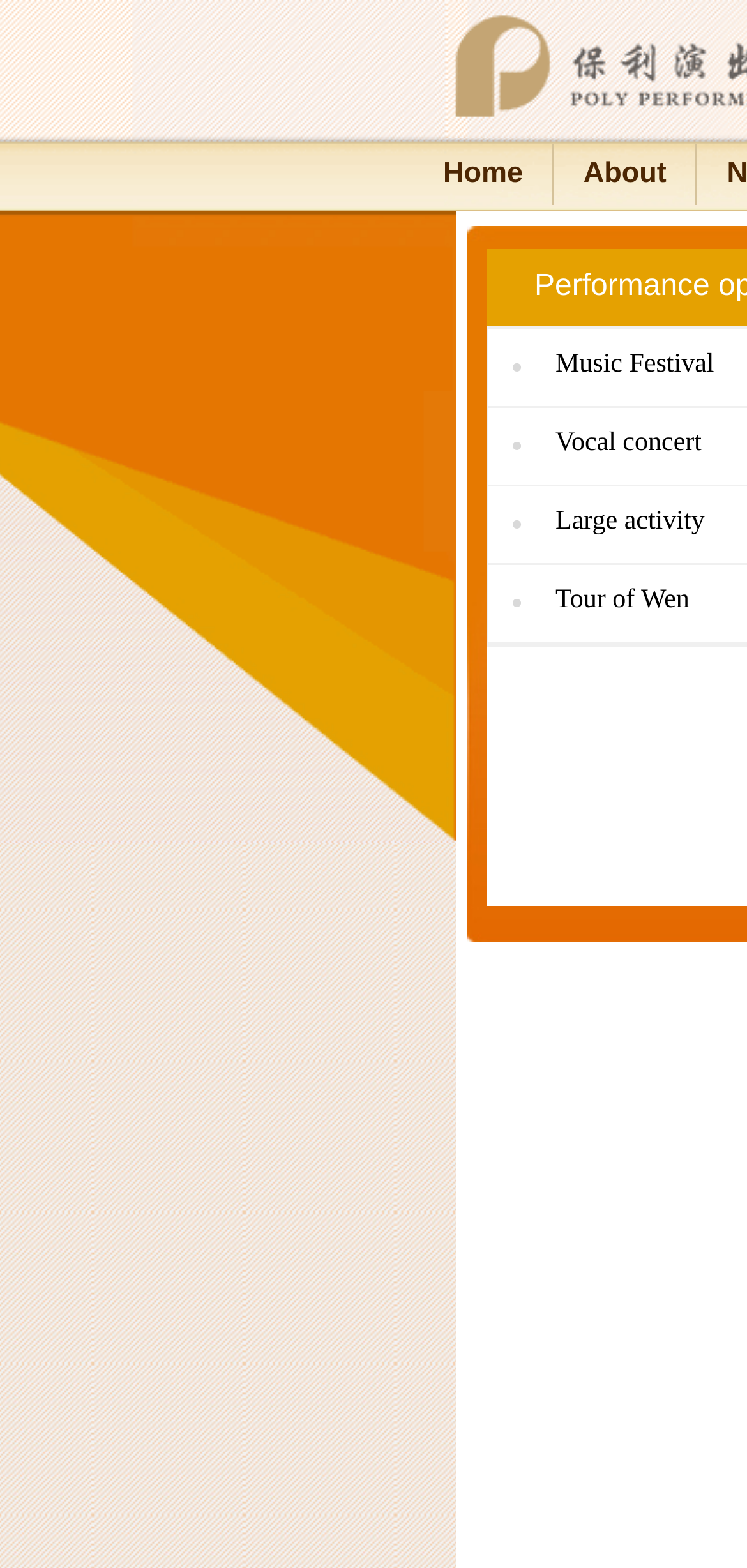Can you extract the primary headline text from the webpage?

2016-2017 Poly Jimo Old City Ballad Festival